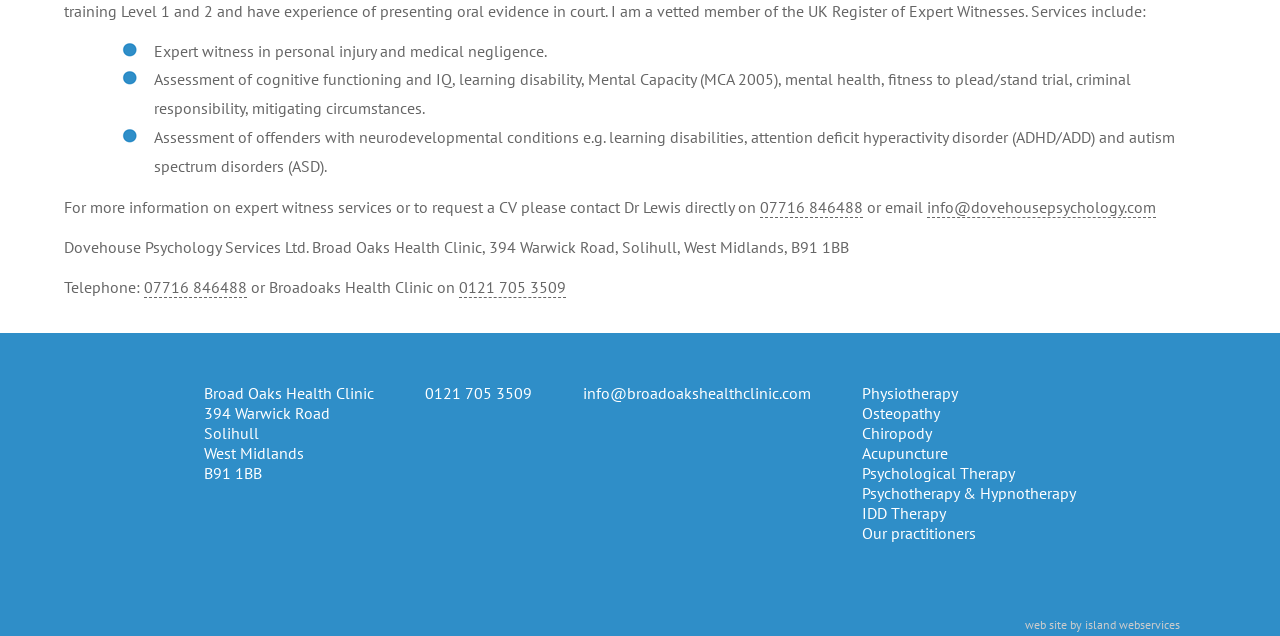Locate the bounding box for the described UI element: "Psychotherapy & Hypnotherapy". Ensure the coordinates are four float numbers between 0 and 1, formatted as [left, top, right, bottom].

[0.674, 0.759, 0.841, 0.79]